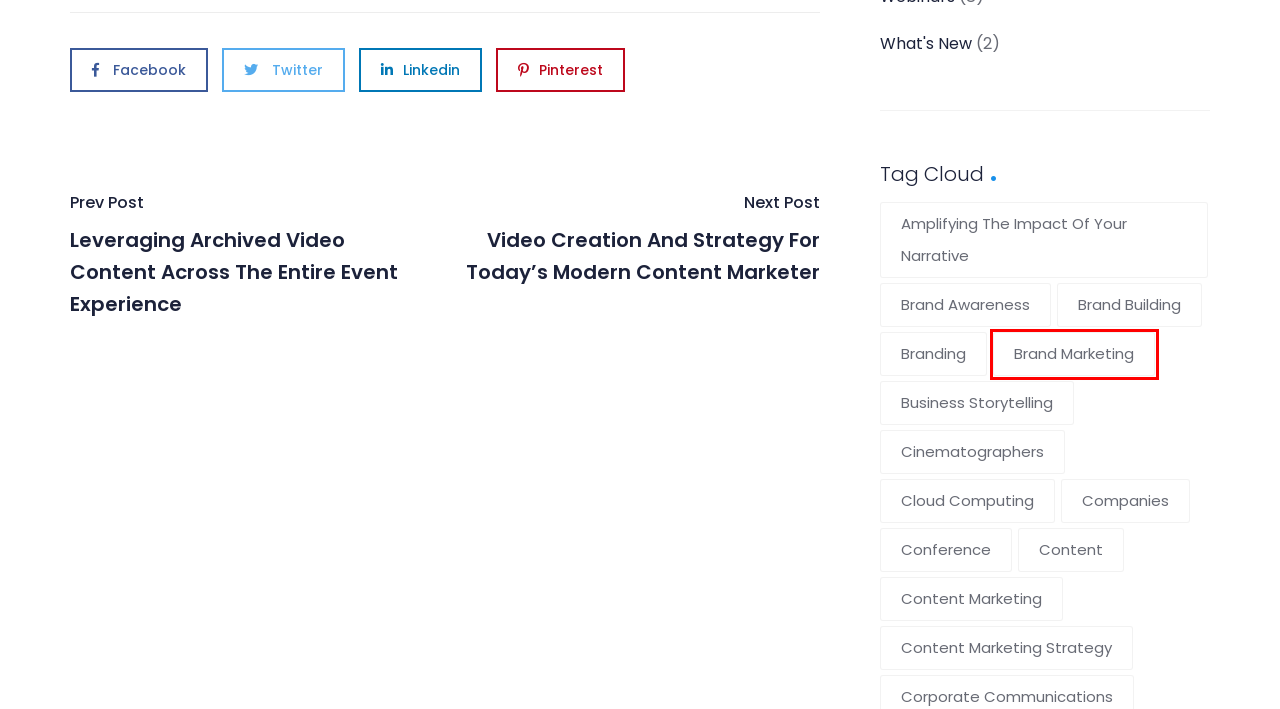Review the webpage screenshot and focus on the UI element within the red bounding box. Select the best-matching webpage description for the new webpage that follows after clicking the highlighted element. Here are the candidates:
A. brand marketing Archives - MediaMobz
B. conference Archives - MediaMobz
C. Content marketing Archives - MediaMobz
D. brand awareness Archives - MediaMobz
E. content marketing strategy Archives - MediaMobz
F. brand building Archives - MediaMobz
G. business storytelling Archives - MediaMobz
H. Video Creation and Strategy for Today's Modern Content Marketer - MediaMobz

A